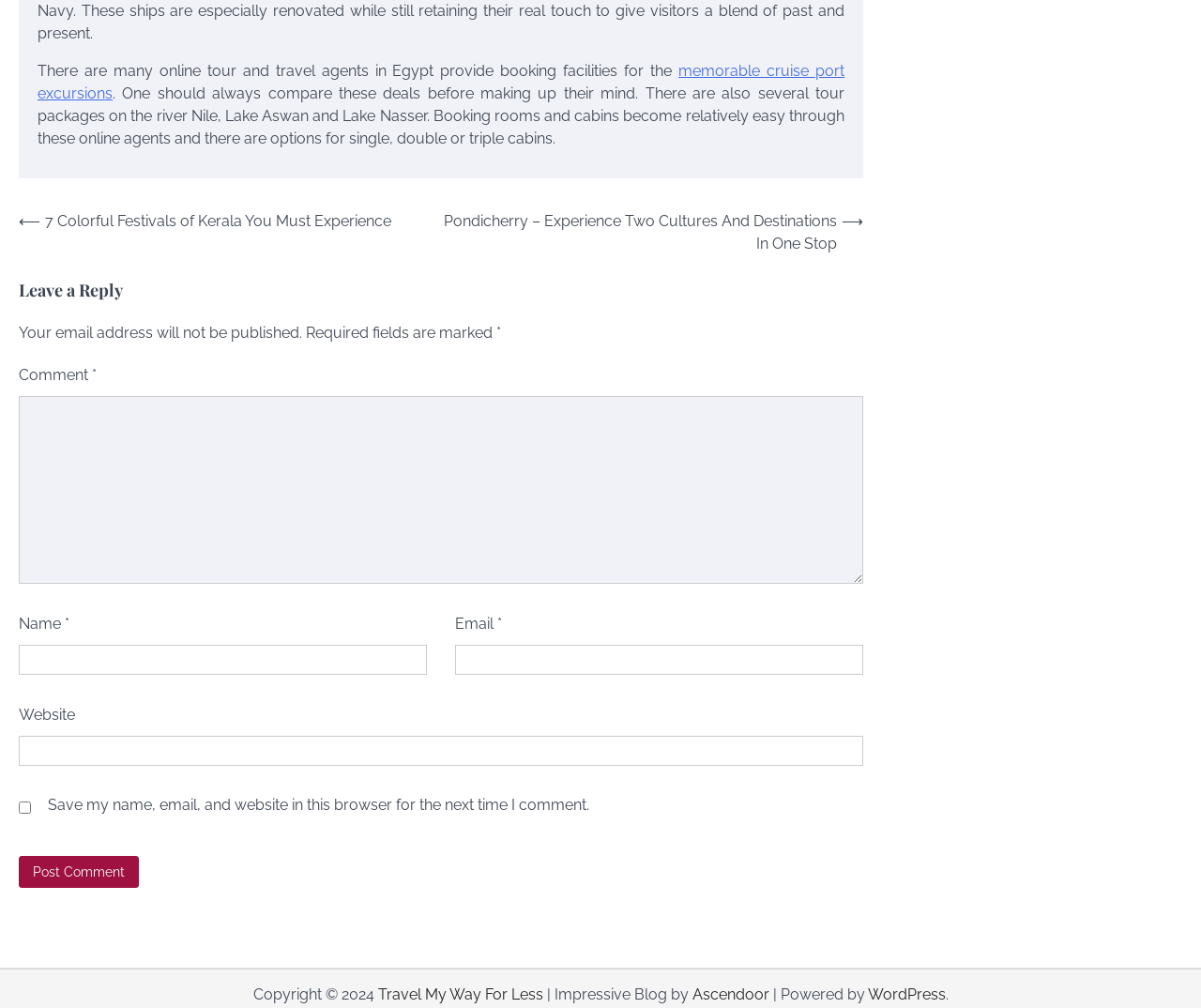Determine the bounding box coordinates for the clickable element to execute this instruction: "Click on the 'memorable cruise port excursions' link". Provide the coordinates as four float numbers between 0 and 1, i.e., [left, top, right, bottom].

[0.031, 0.062, 0.703, 0.102]